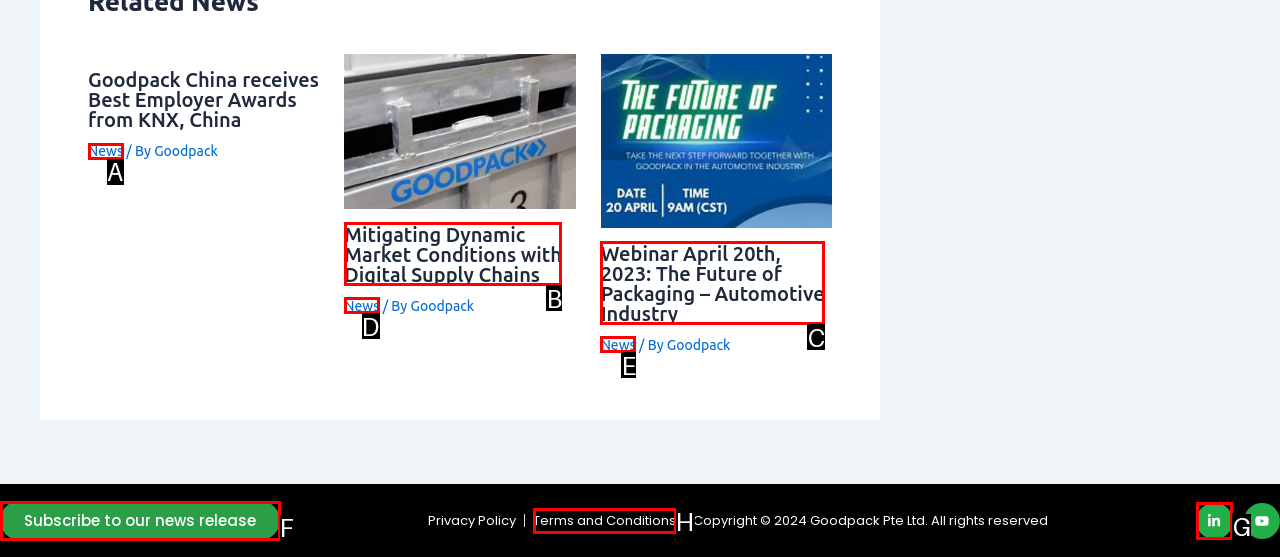Choose the HTML element you need to click to achieve the following task: Read about mitigating dynamic market conditions with digital supply chains
Respond with the letter of the selected option from the given choices directly.

B